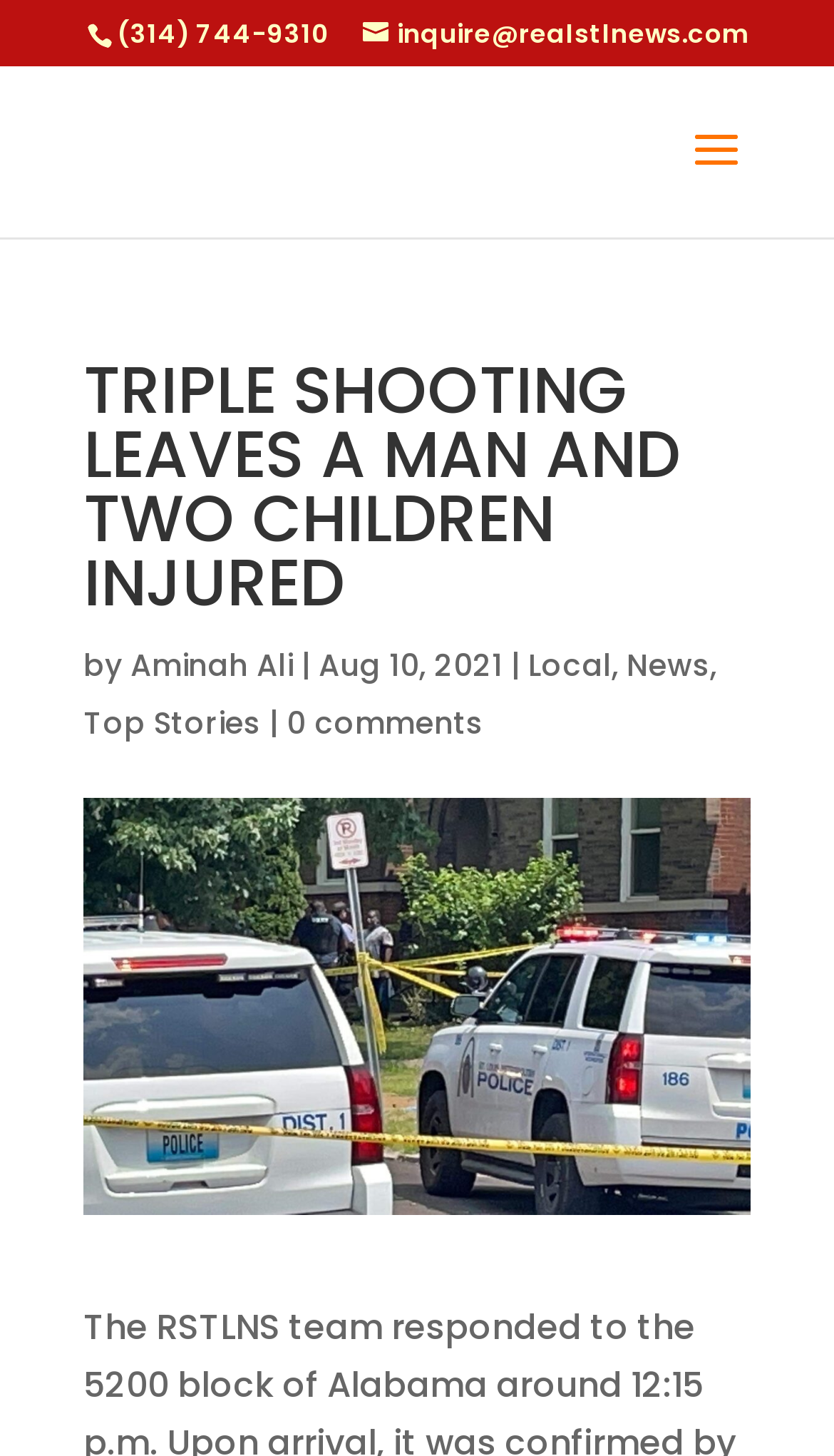Please find the bounding box coordinates (top-left x, top-left y, bottom-right x, bottom-right y) in the screenshot for the UI element described as follows: 0 comments

[0.344, 0.482, 0.579, 0.512]